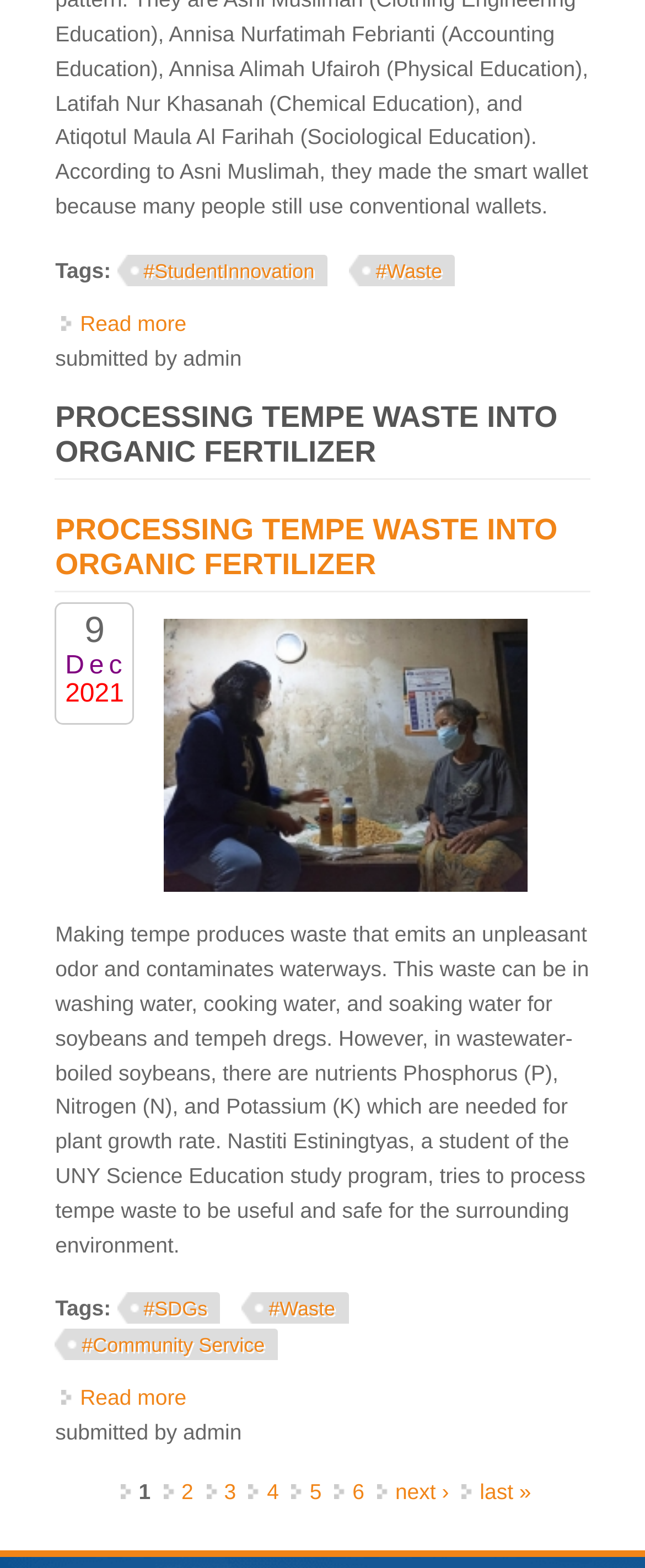How many pages are there in total?
Please give a detailed and thorough answer to the question, covering all relevant points.

The page navigation section at the bottom of the page shows links to pages 2, 3, 4, 5, and 6, as well as a 'next' and 'last' link. This suggests that there are at least 6 pages in total.